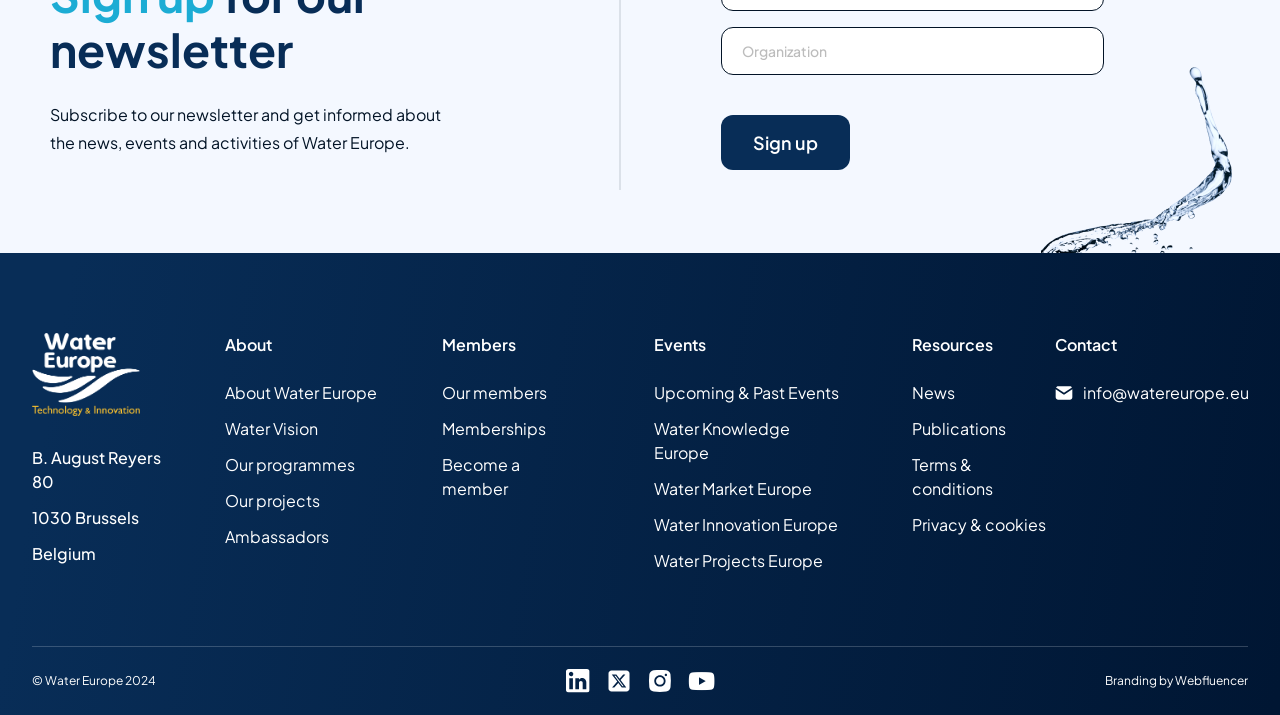Answer the question below with a single word or a brief phrase: 
What is the copyright information?

© Water Europe 2024